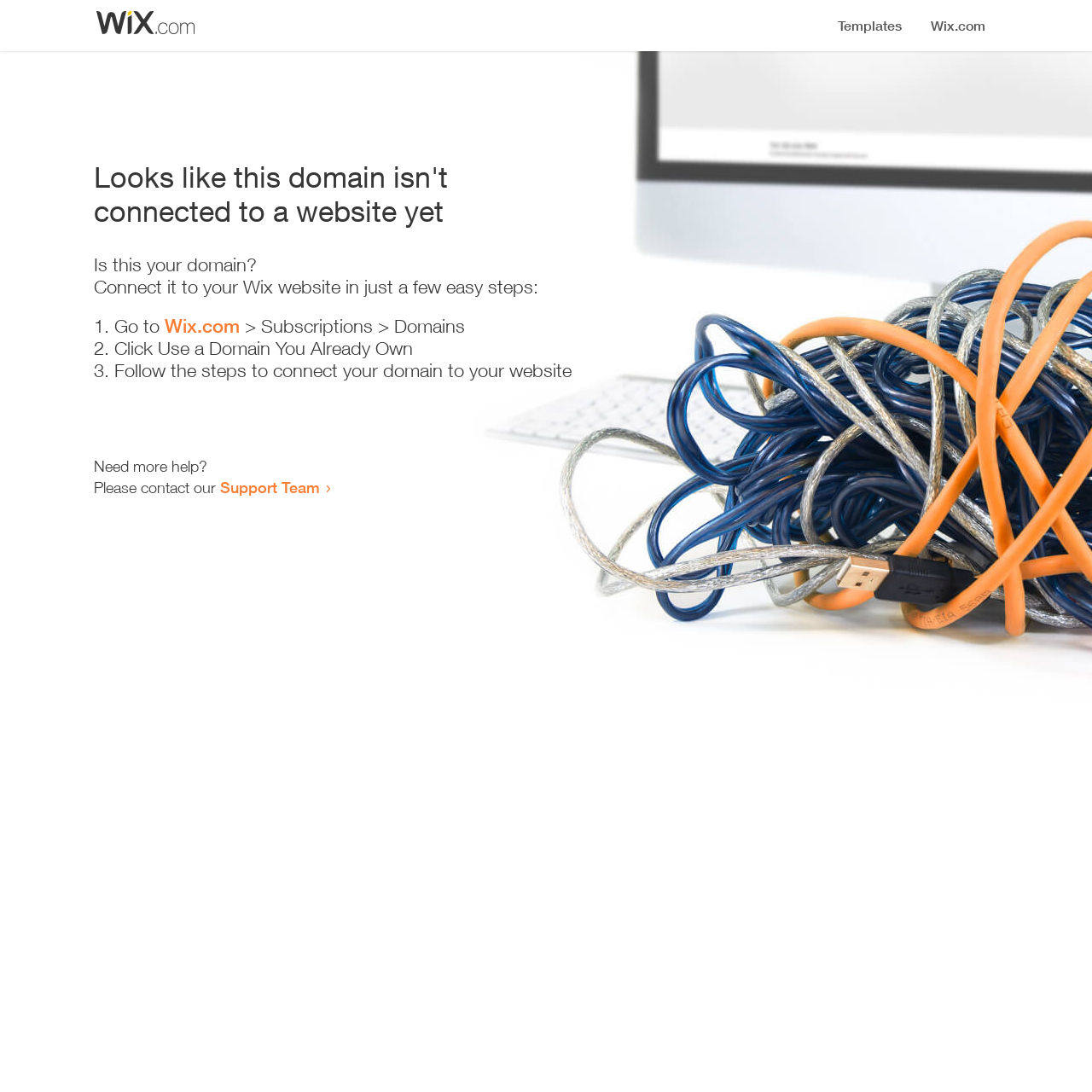Determine the bounding box coordinates of the UI element described by: "Wix.com".

[0.151, 0.288, 0.22, 0.309]